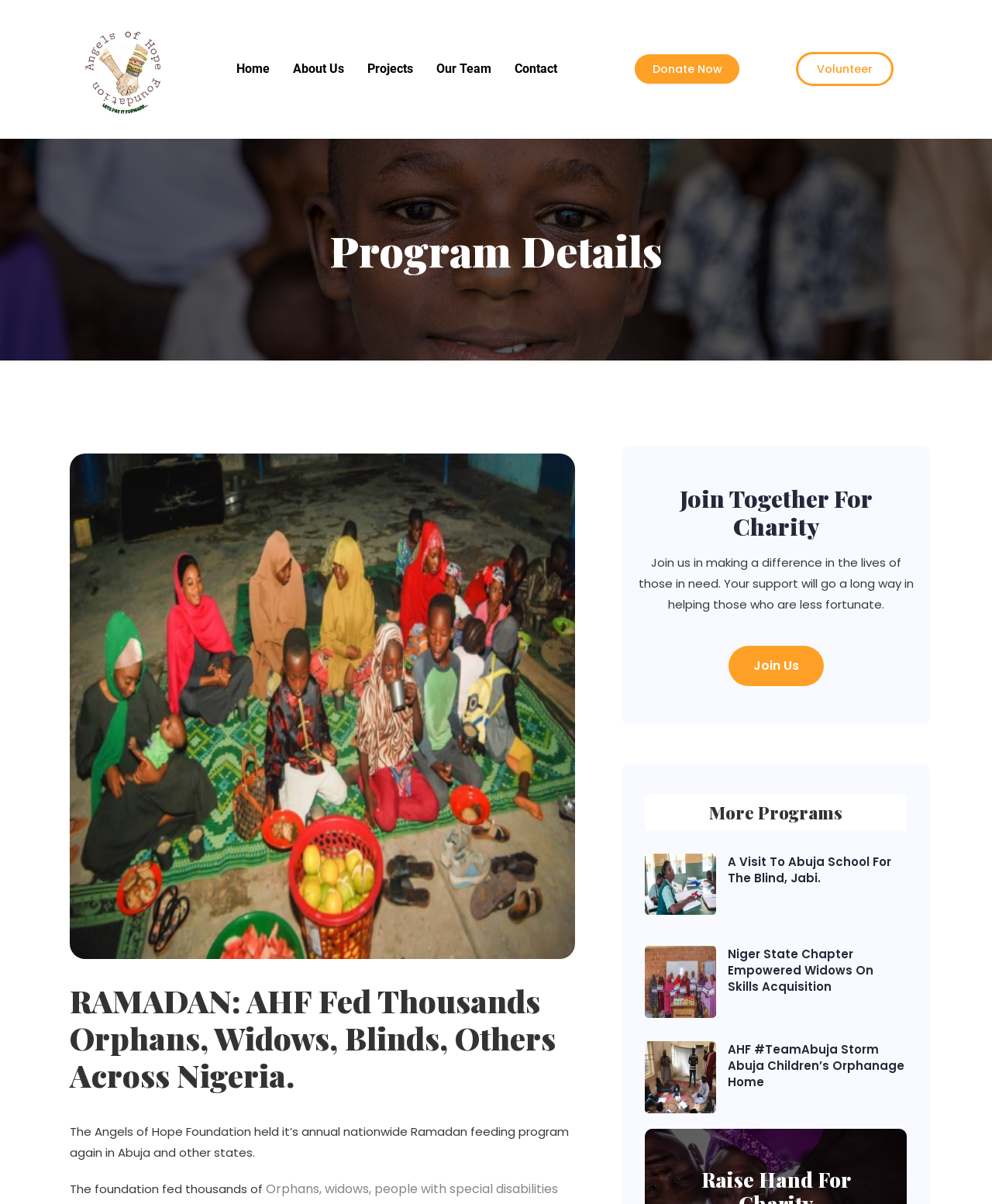Locate the bounding box coordinates of the element I should click to achieve the following instruction: "Learn more about the Projects".

[0.359, 0.043, 0.428, 0.072]